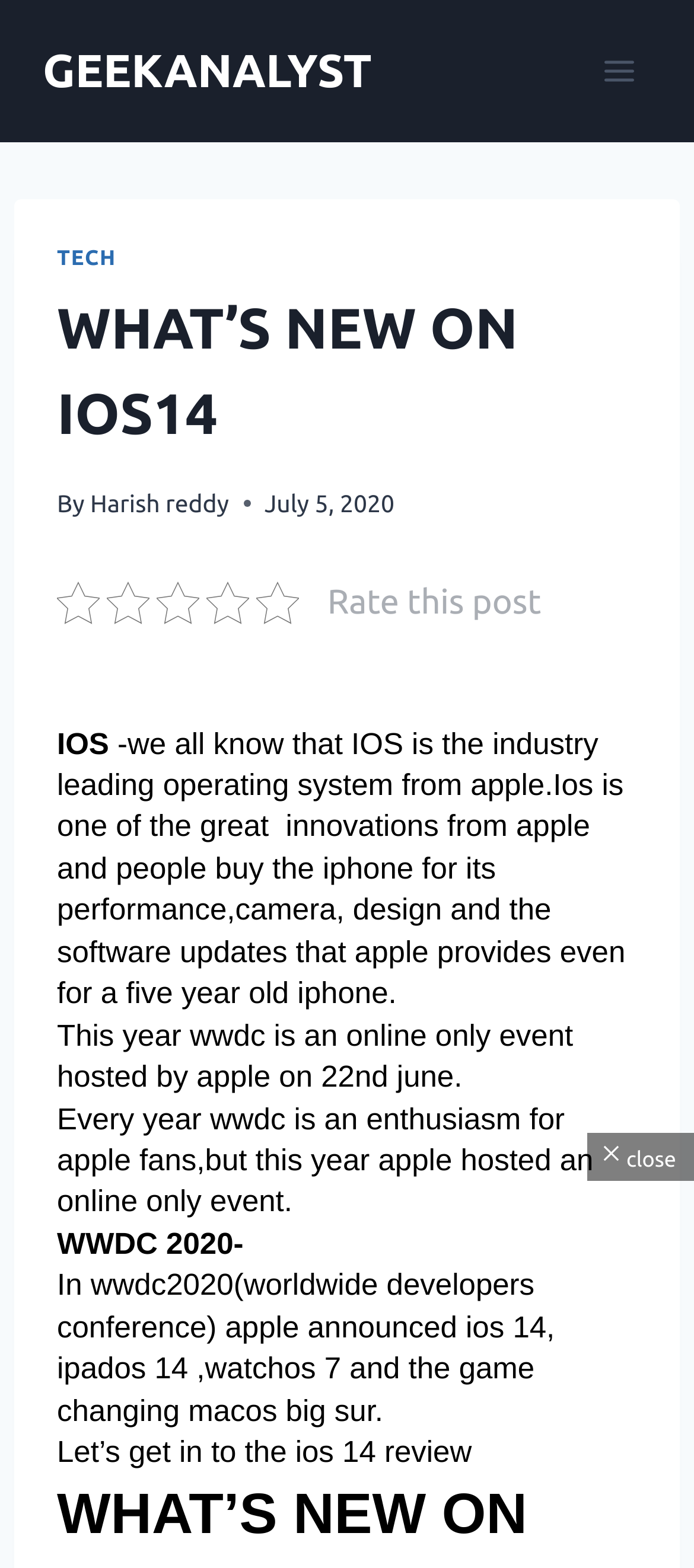What is the name of the operating system mentioned in the post?
Look at the screenshot and give a one-word or phrase answer.

IOS